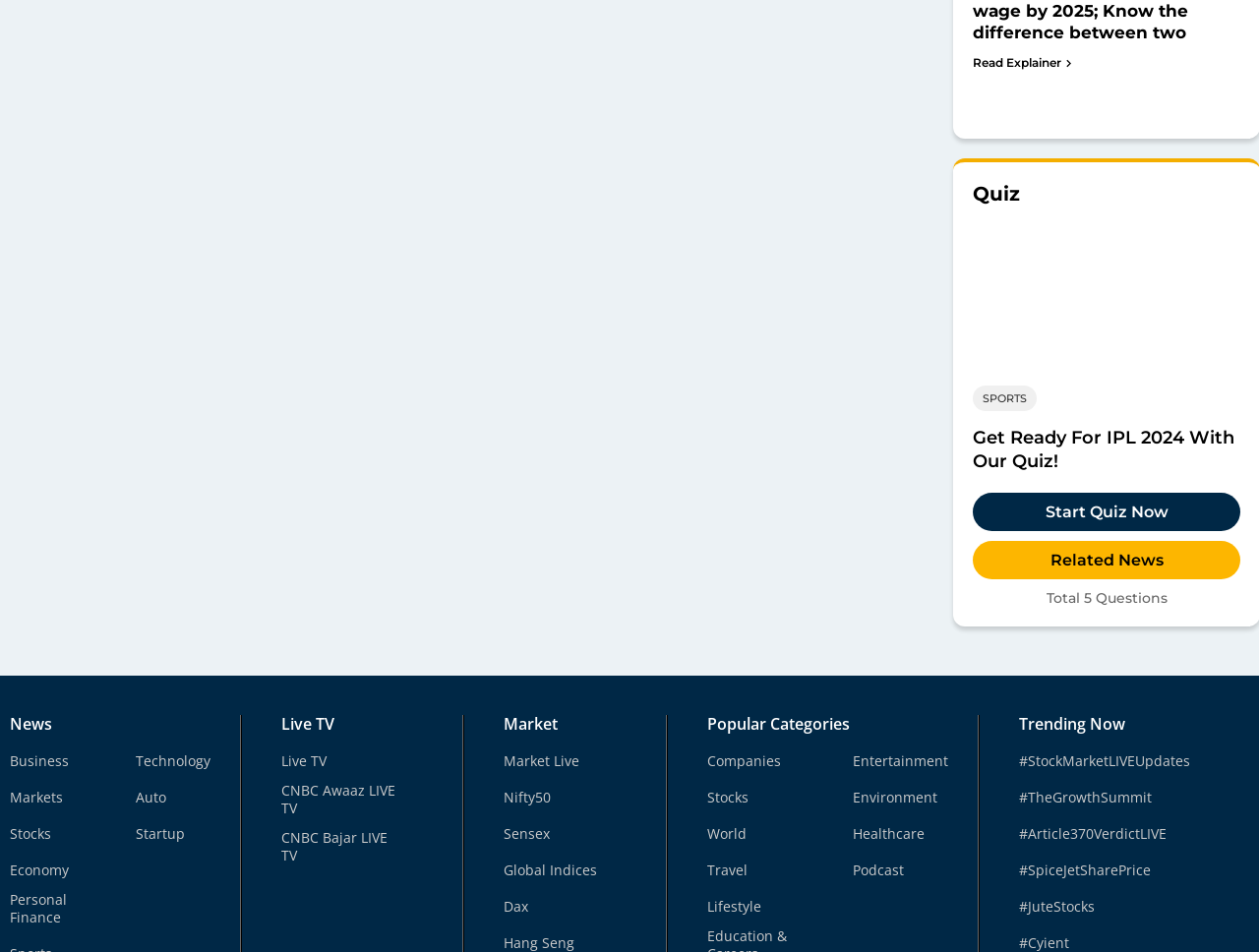Provide a short answer to the following question with just one word or phrase: What are the column headers in the table?

Currency, Price, Change, %Change